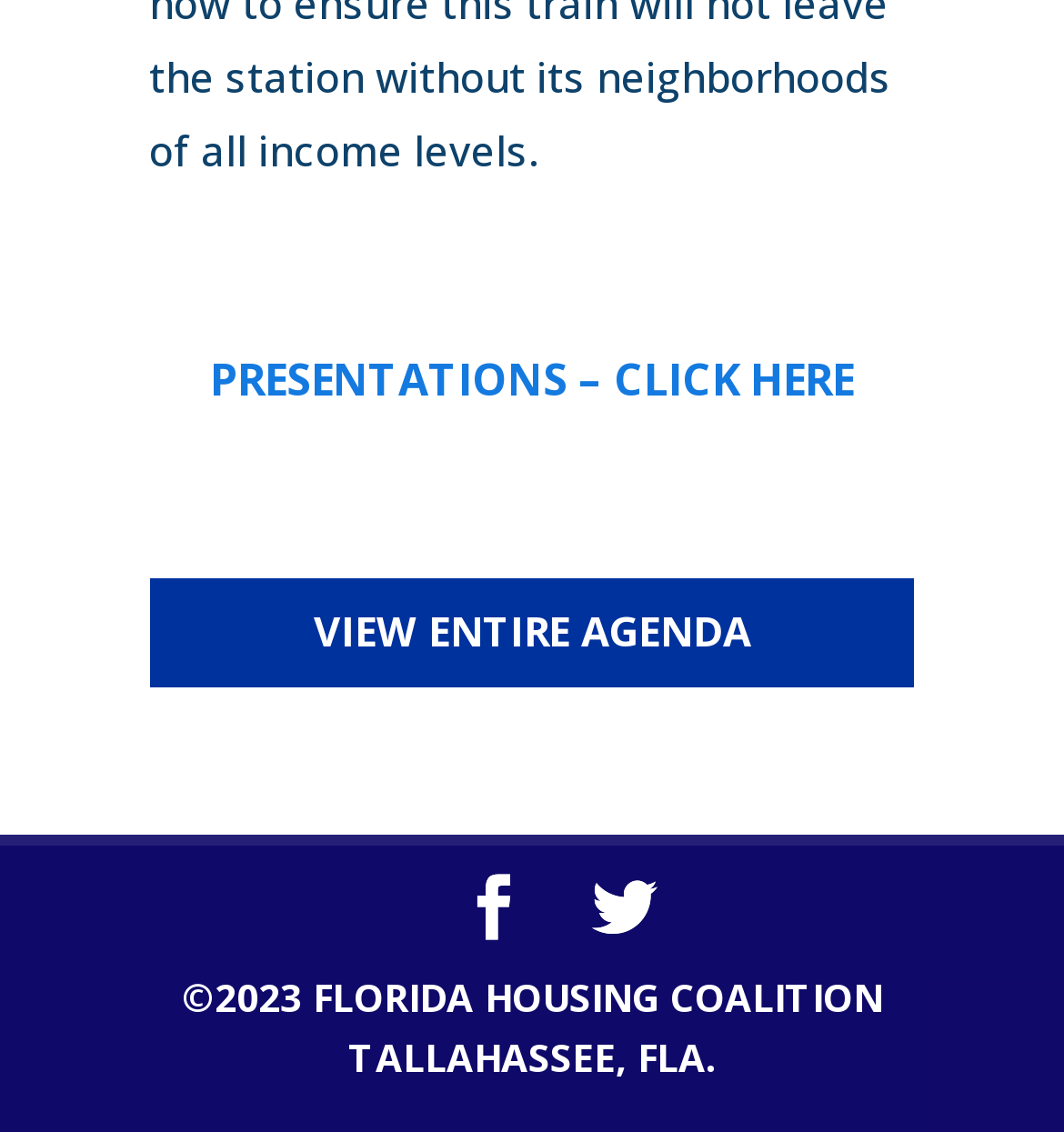What is the purpose of the 'VIEW ENTIRE AGENDA E' link?
Give a thorough and detailed response to the question.

I inferred the purpose of the link by looking at its text, which says 'VIEW ENTIRE AGENDA E'. This suggests that clicking on the link will take the user to a page with the entire agenda.